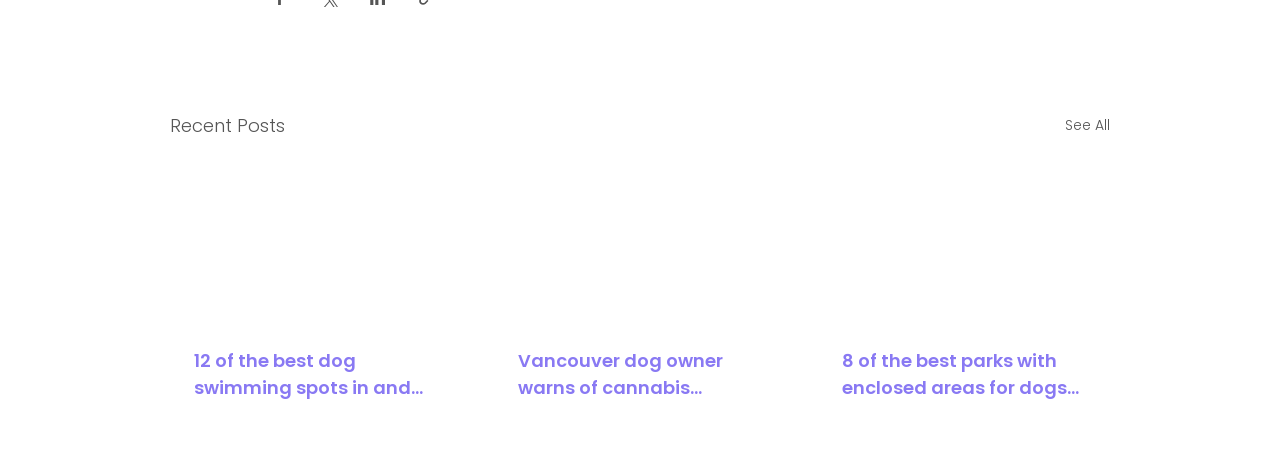What is the location mentioned in the second article?
Could you please answer the question thoroughly and with as much detail as possible?

The location mentioned in the second article can be determined by looking at the link text 'Vancouver dog owner warns of cannabis hazard after pup ingests marijuana at local park' within the second article element.